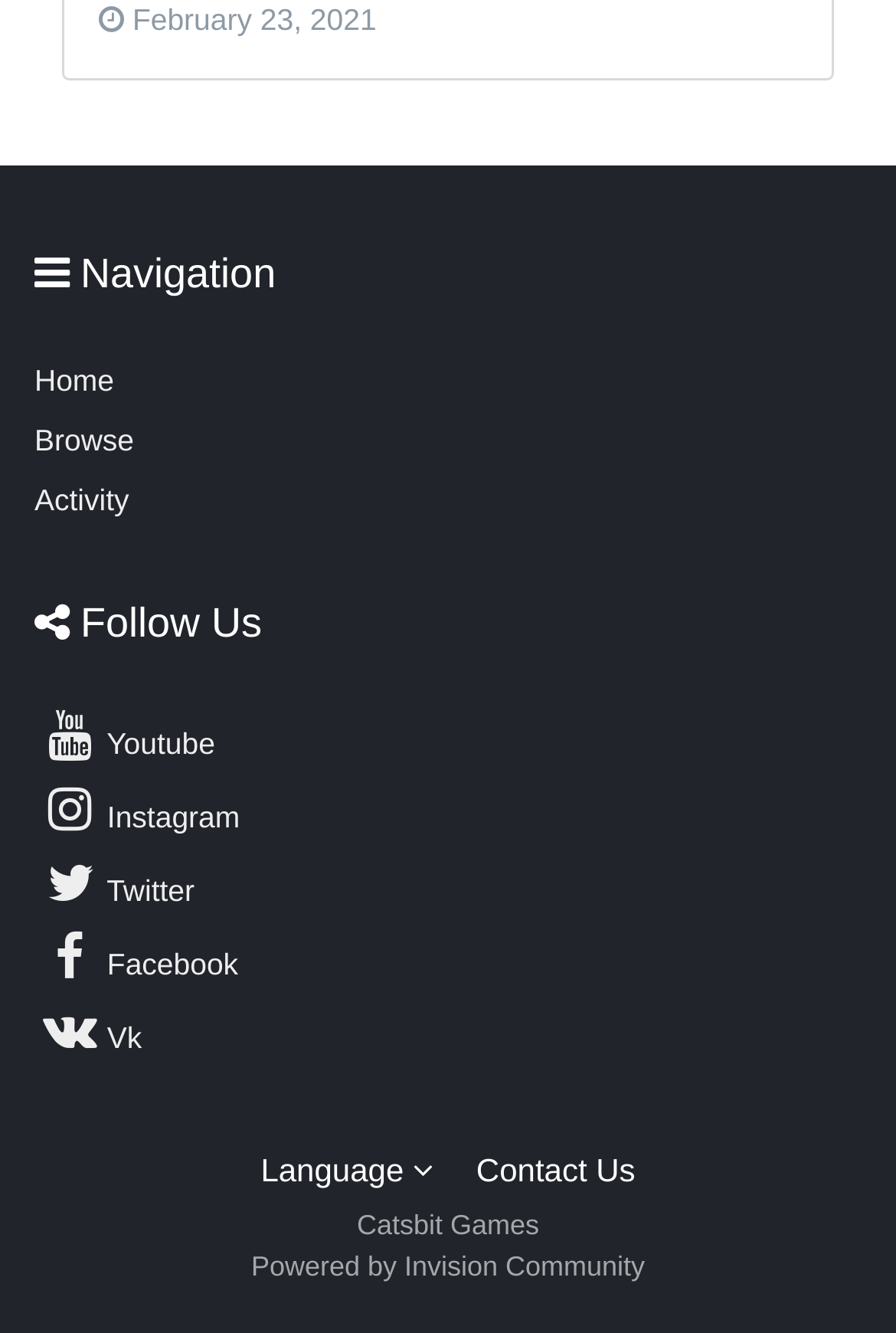Can you specify the bounding box coordinates of the area that needs to be clicked to fulfill the following instruction: "Follow on Youtube"?

[0.038, 0.533, 0.248, 0.574]